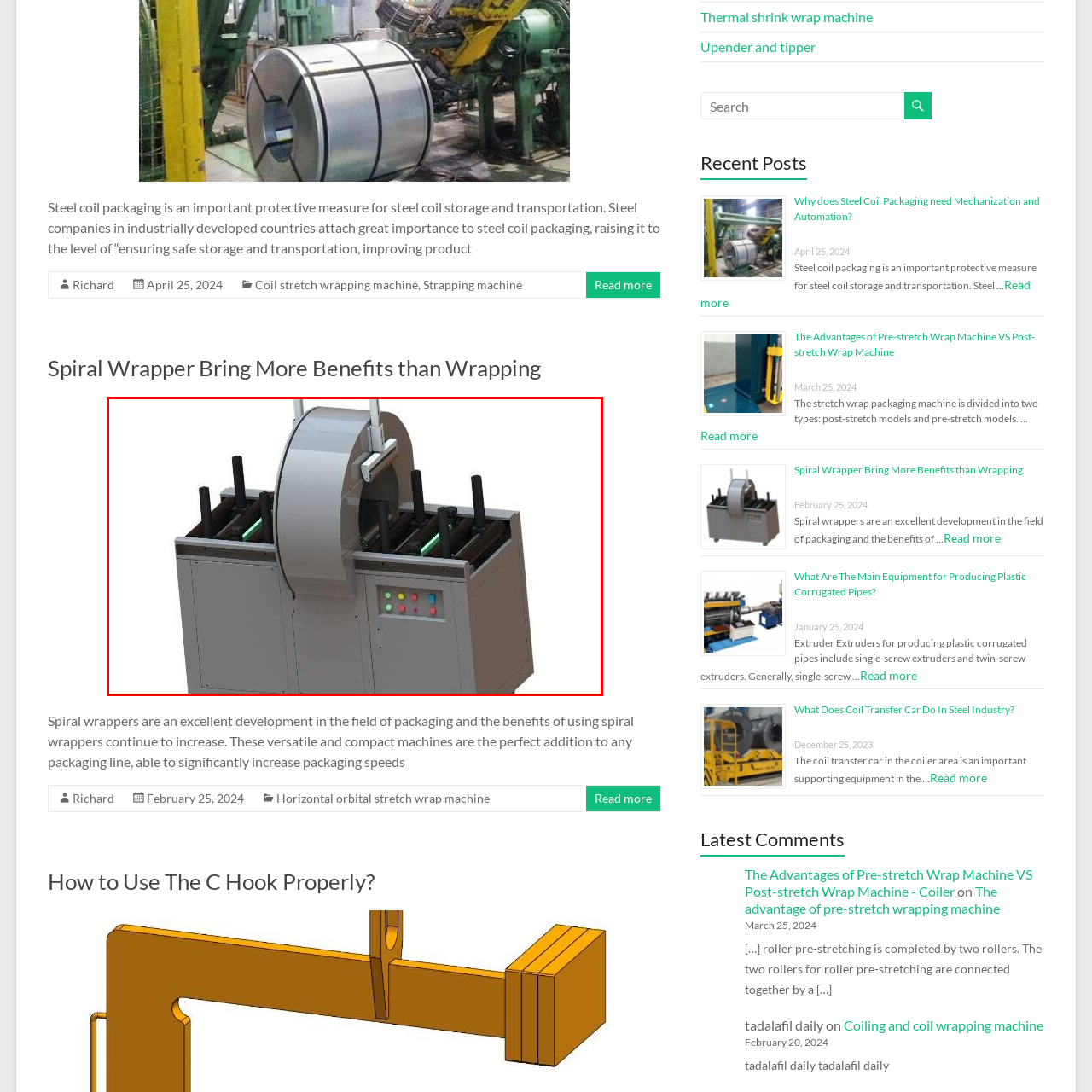Generate an elaborate caption for the image highlighted within the red boundary.

The image depicts an Economical Spiral Wrapper, a specialized machine designed for efficient and secure packaging of steel coils. This innovative equipment features a cylindrical wrapping mechanism that encircles the coils, ensuring tight and protection against external elements during storage and transportation. Equipped with multiple guiding rollers and a control panel featuring colorful indicator lights, the machine streamlines the packaging process, enhancing operational speed and efficiency. Its compact design and user-friendly interface make it an essential addition to any modern packaging line, helping businesses improve their packaging strategies while minimizing material waste.